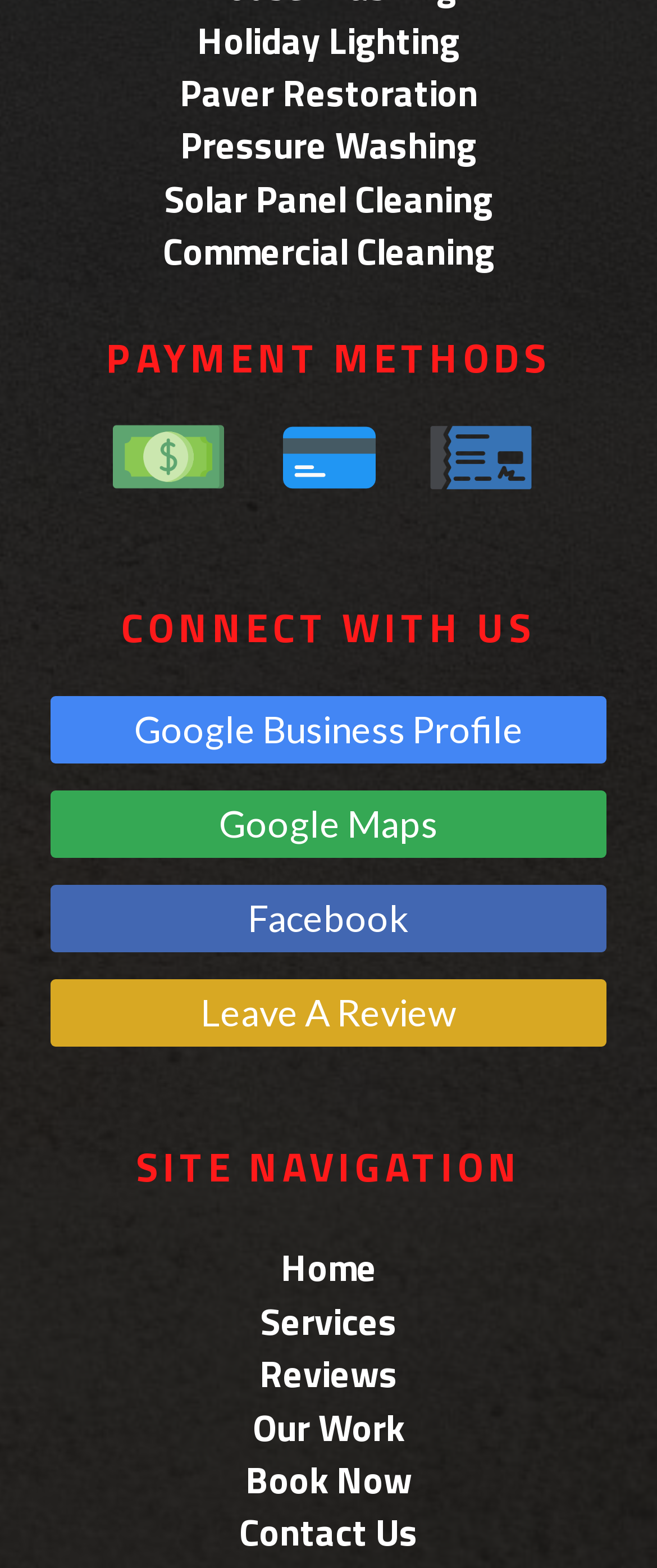What types of content can be found on this webpage?
Examine the image and provide an in-depth answer to the question.

By examining the links on the webpage, I found that the webpage contains content related to the company's services, reviews, and their work, in addition to other sections like payment methods and contact information.